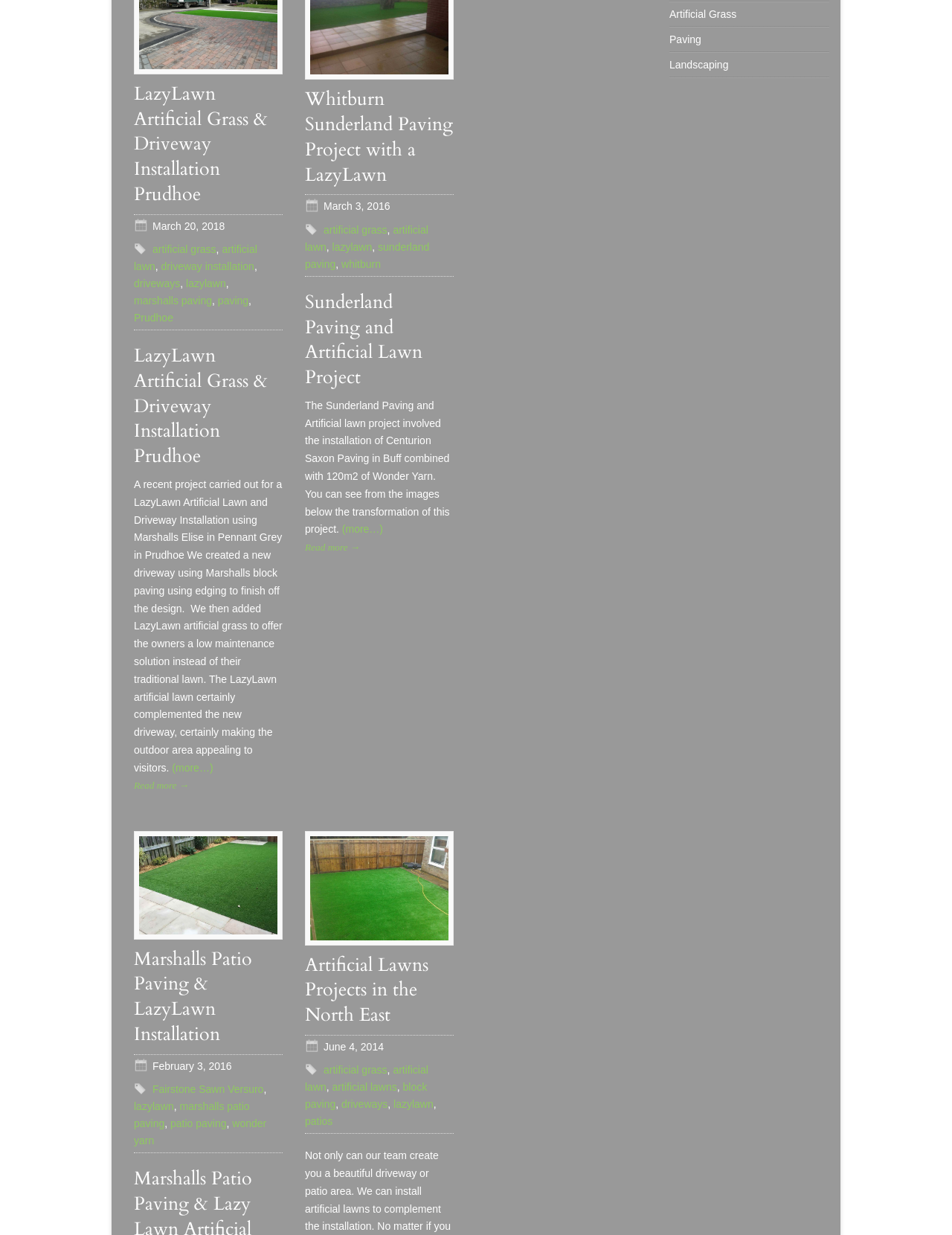Provide a one-word or short-phrase response to the question:
What is the category of the link at the bottom of the webpage?

Artificial Grass